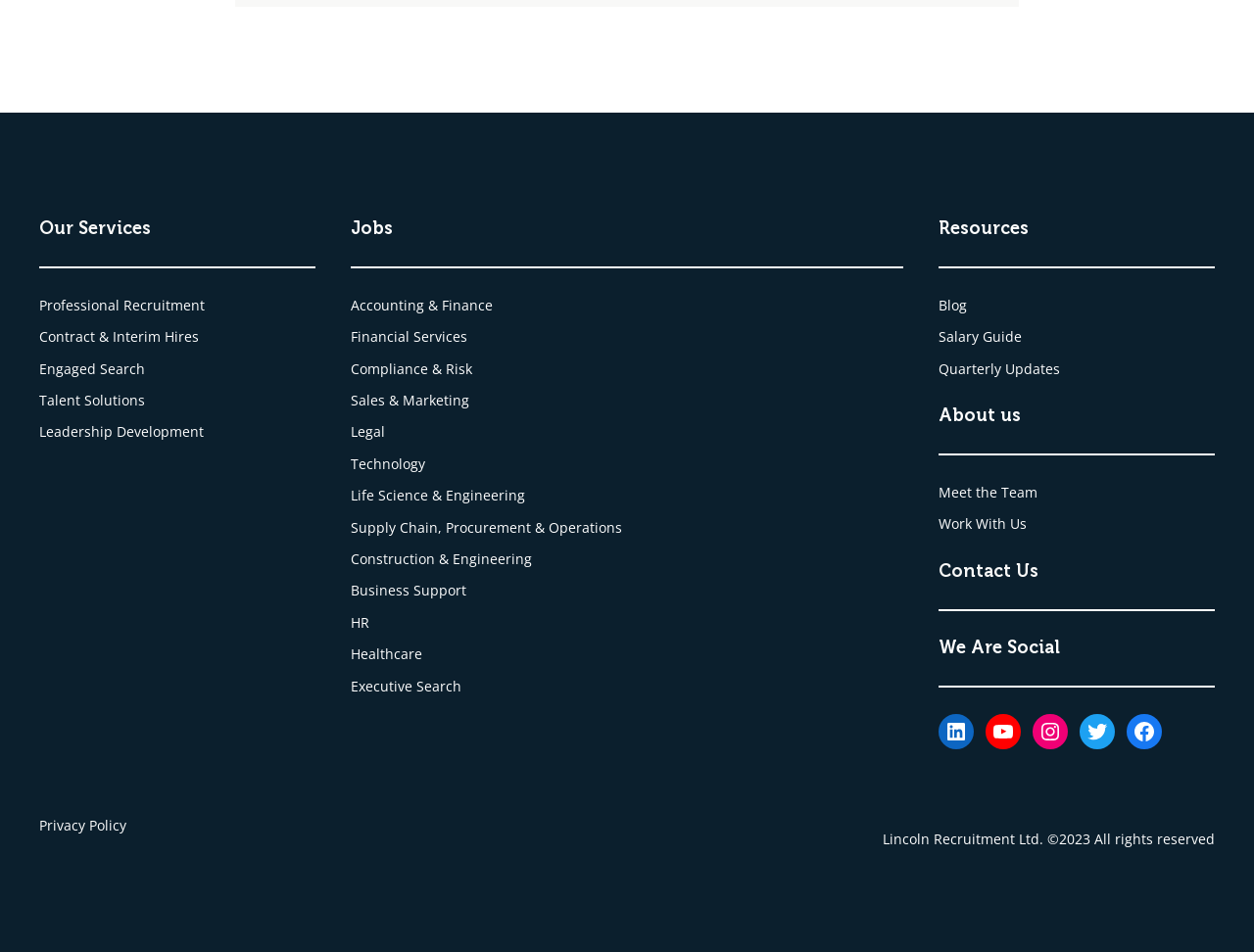Provide the bounding box coordinates of the area you need to click to execute the following instruction: "Follow Joanne Victoria on Facebook".

None